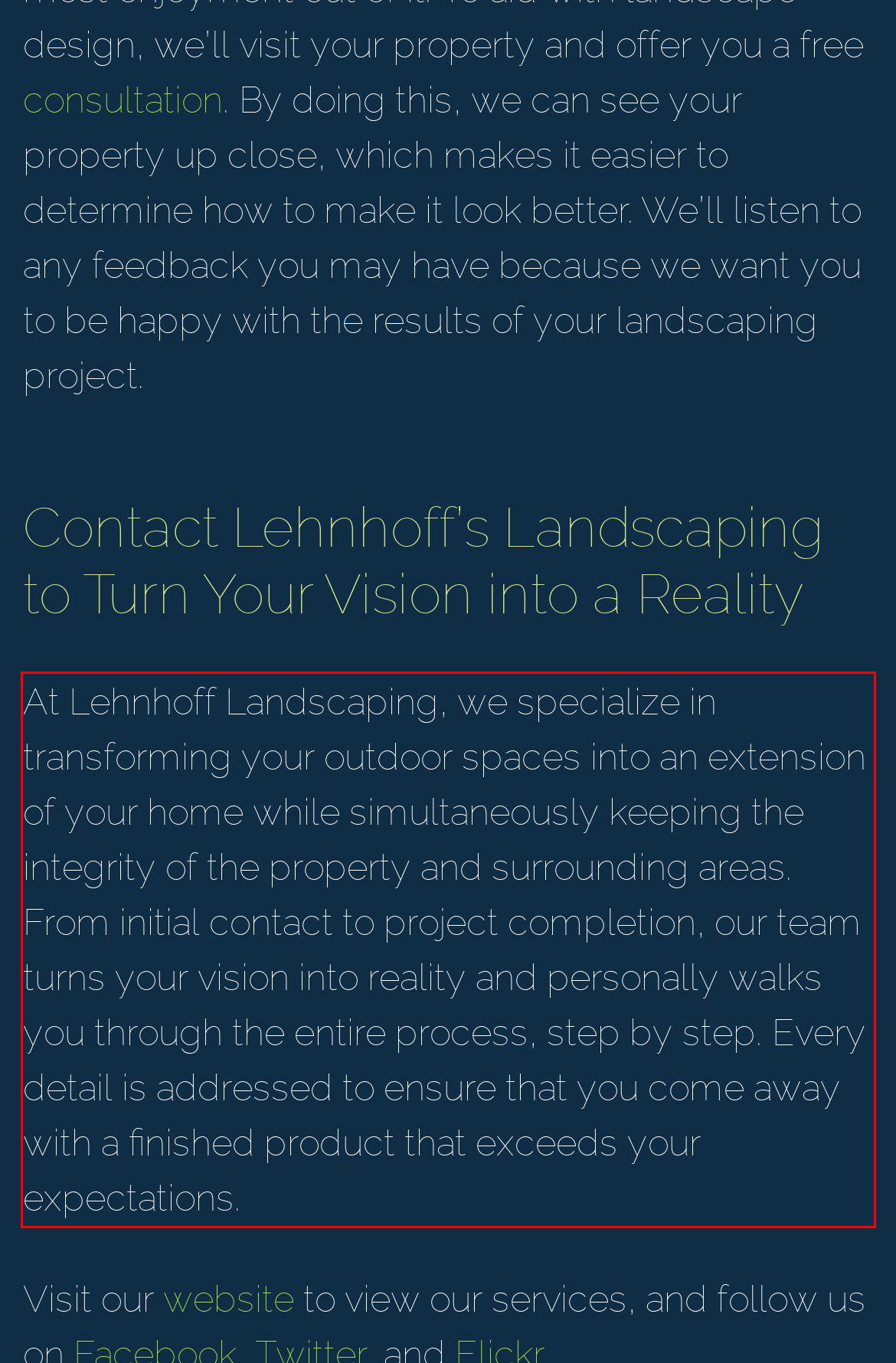Identify the text within the red bounding box on the webpage screenshot and generate the extracted text content.

At Lehnhoff Landscaping, we specialize in transforming your outdoor spaces into an extension of your home while simultaneously keeping the integrity of the property and surrounding areas. From initial contact to project completion, our team turns your vision into reality and personally walks you through the entire process, step by step. Every detail is addressed to ensure that you come away with a finished product that exceeds your expectations.